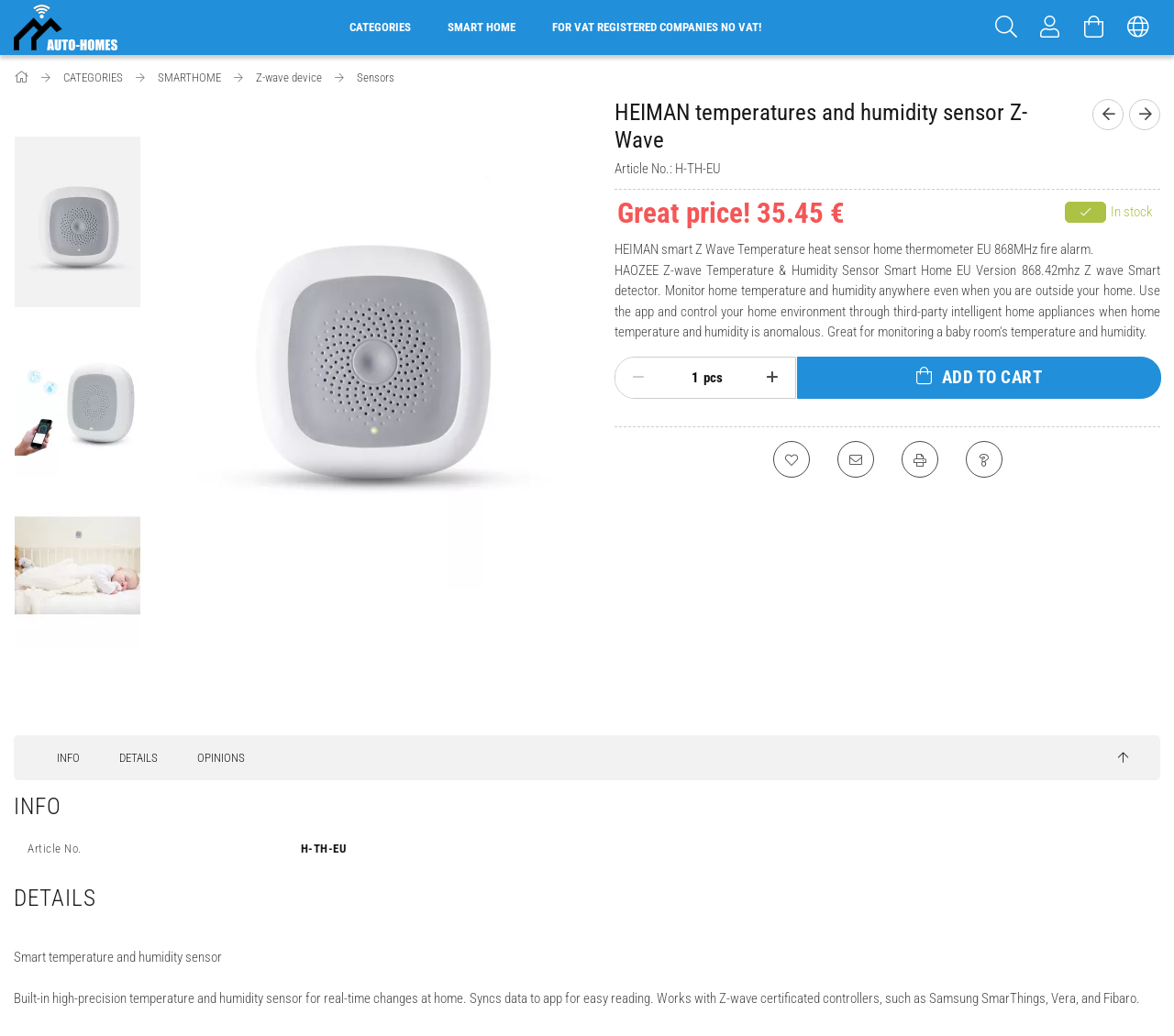Please identify the bounding box coordinates of the clickable element to fulfill the following instruction: "Jump to top". The coordinates should be four float numbers between 0 and 1, i.e., [left, top, right, bottom].

[0.945, 0.721, 0.969, 0.743]